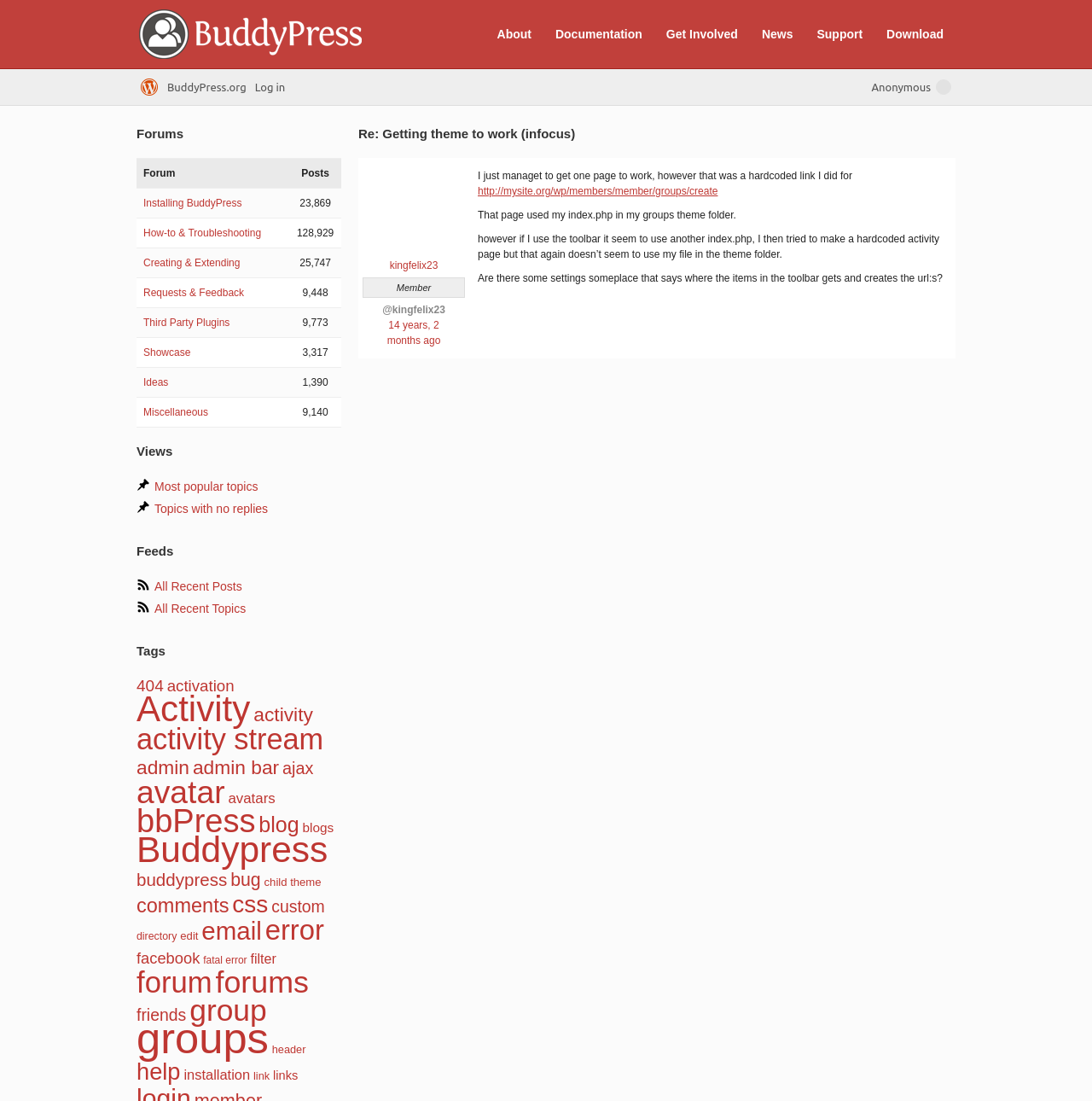Provide a brief response in the form of a single word or phrase:
How many years ago did kingfelix23 post the discussion?

14 years, 2 months